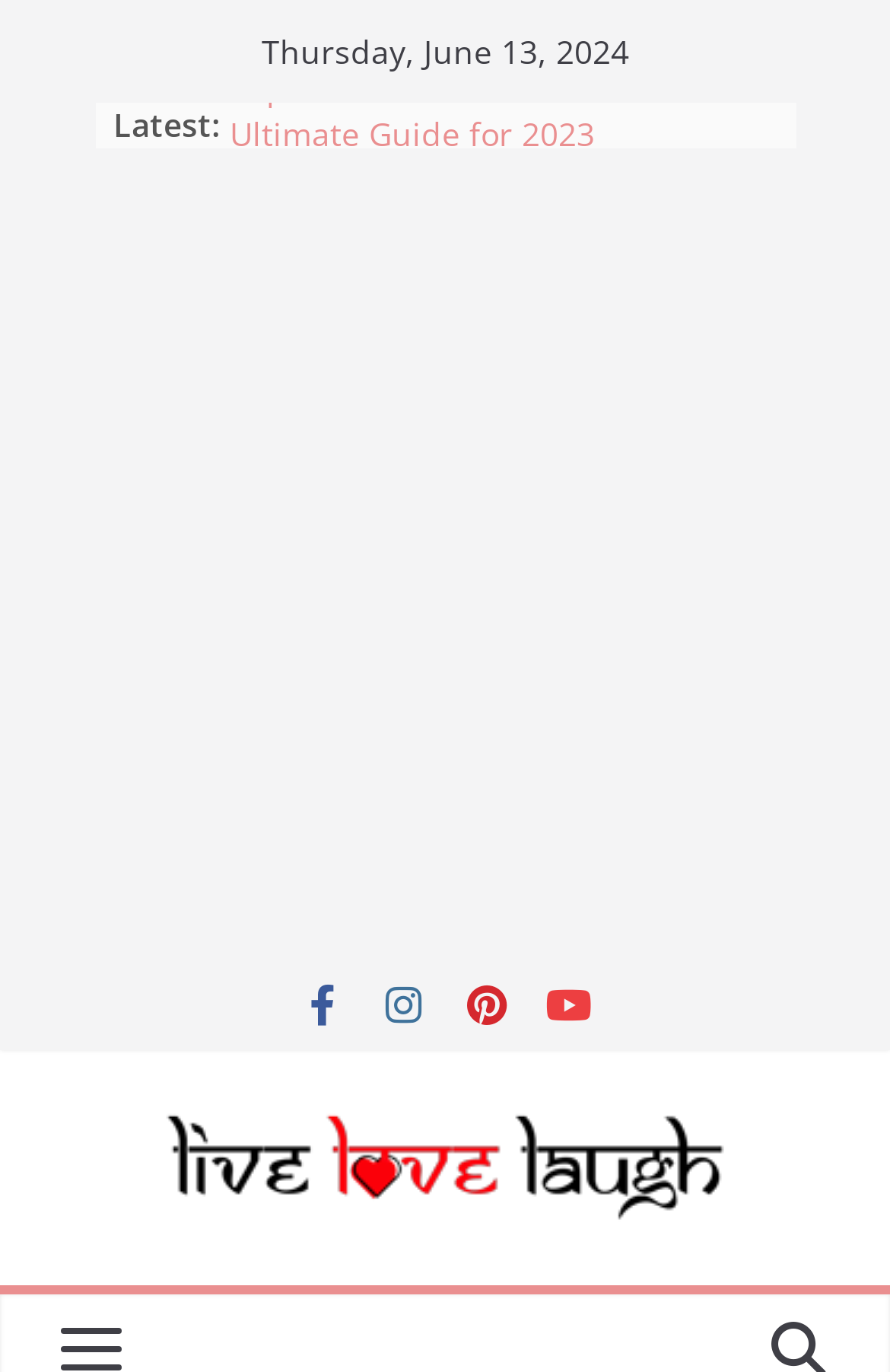How many links are listed under 'Latest'?
Based on the screenshot, respond with a single word or phrase.

4